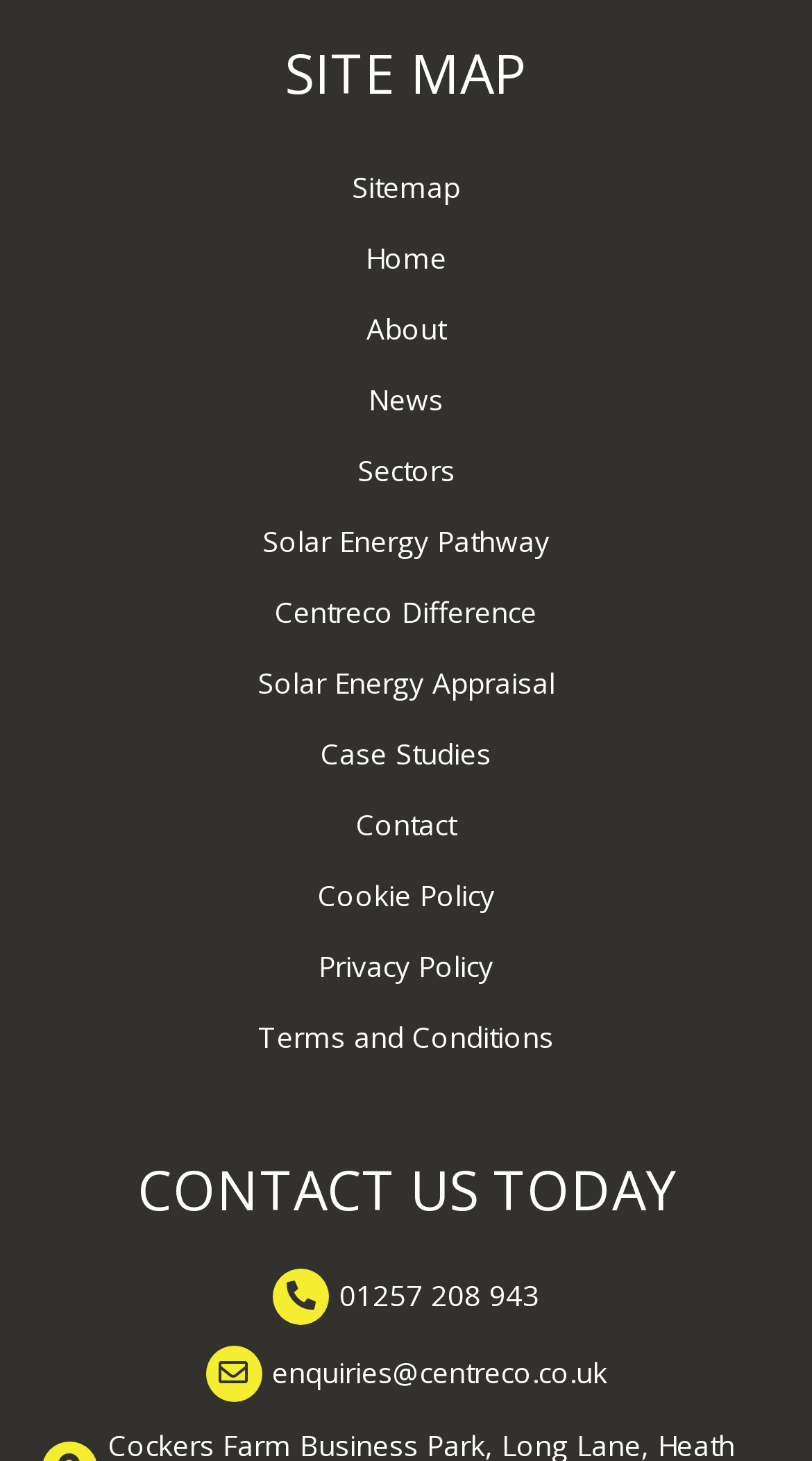What are the main sections of the website?
We need a detailed and exhaustive answer to the question. Please elaborate.

The main sections of the website can be identified from the links provided in the sitemap, which include 'Home', 'About', 'News', 'Sectors', and others.